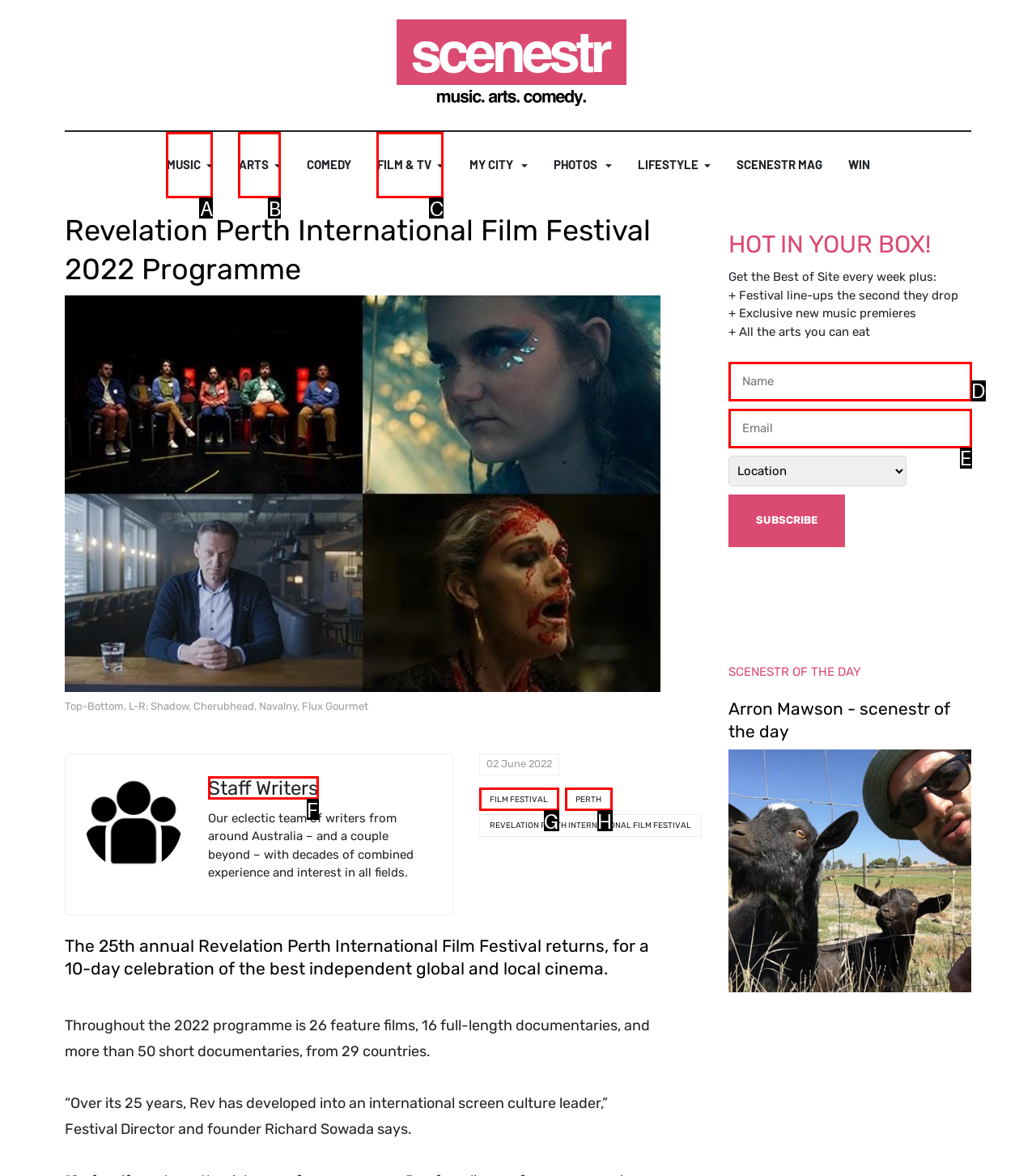Identify the option that corresponds to the description: Film & TV. Provide only the letter of the option directly.

C